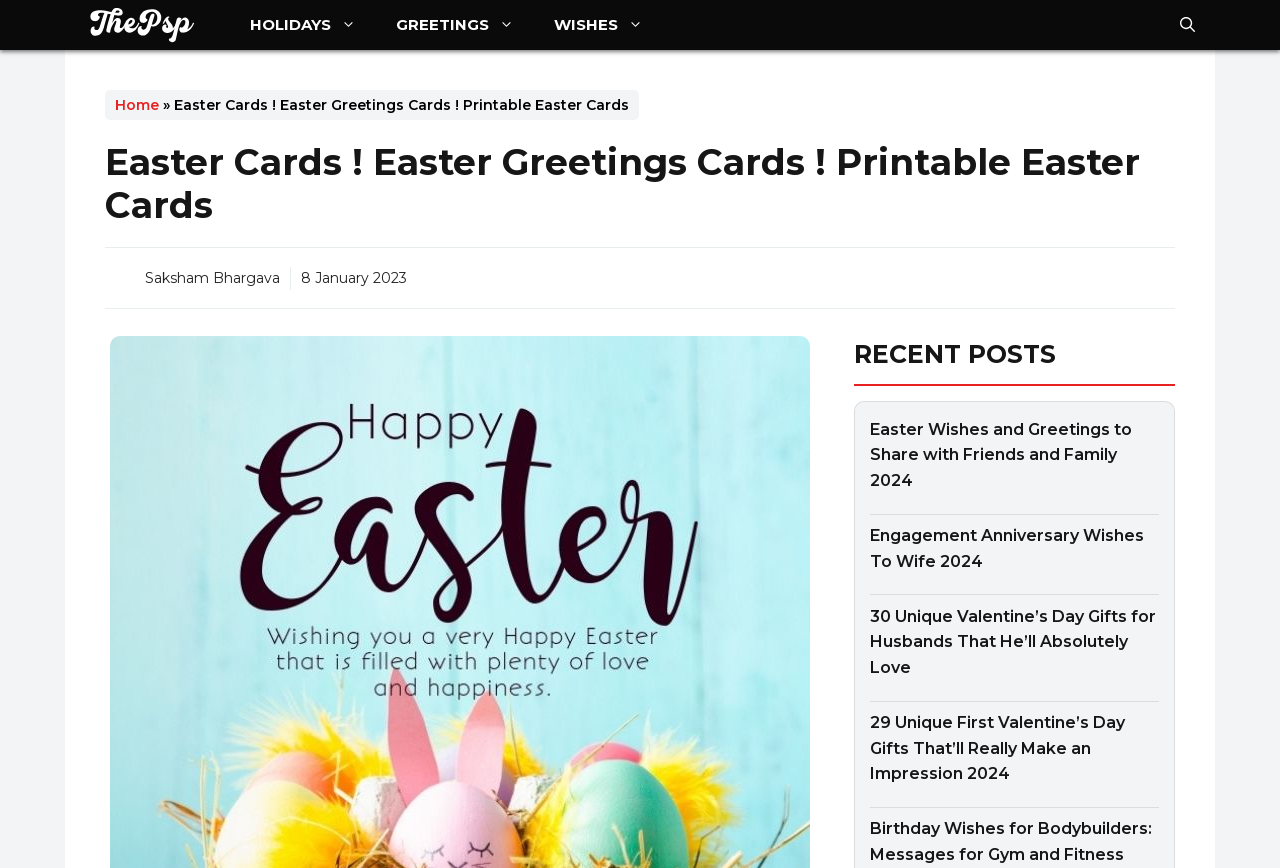Create an elaborate caption that covers all aspects of the webpage.

The webpage is about Easter cards and greetings. At the top, there is a navigation bar with links to "ThePsp", "HOLIDAYS", "GREETINGS", "WISHES", and a search bar on the right side. Below the navigation bar, there is a link to "Home" followed by a right arrow symbol. The main title "Easter Cards! Easter Greetings Cards! Printable Easter Cards" is displayed prominently in the middle of the top section.

To the left of the main title, there is a small photo of the author, Saksham Bhargava, with a link to his name and the date "8 January 2023" below it. 

The main content of the webpage is divided into sections. The first section is headed by "RECENT POSTS" and lists four articles with links, including "Easter Wishes and Greetings to Share with Friends and Family 2024", "Engagement Anniversary Wishes To Wife 2024", "30 Unique Valentine’s Day Gifts for Husbands That He’ll Absolutely Love", and "29 Unique First Valentine’s Day Gifts That’ll Really Make an Impression 2024". These article links are positioned in the lower half of the webpage, with the most recent one at the top.